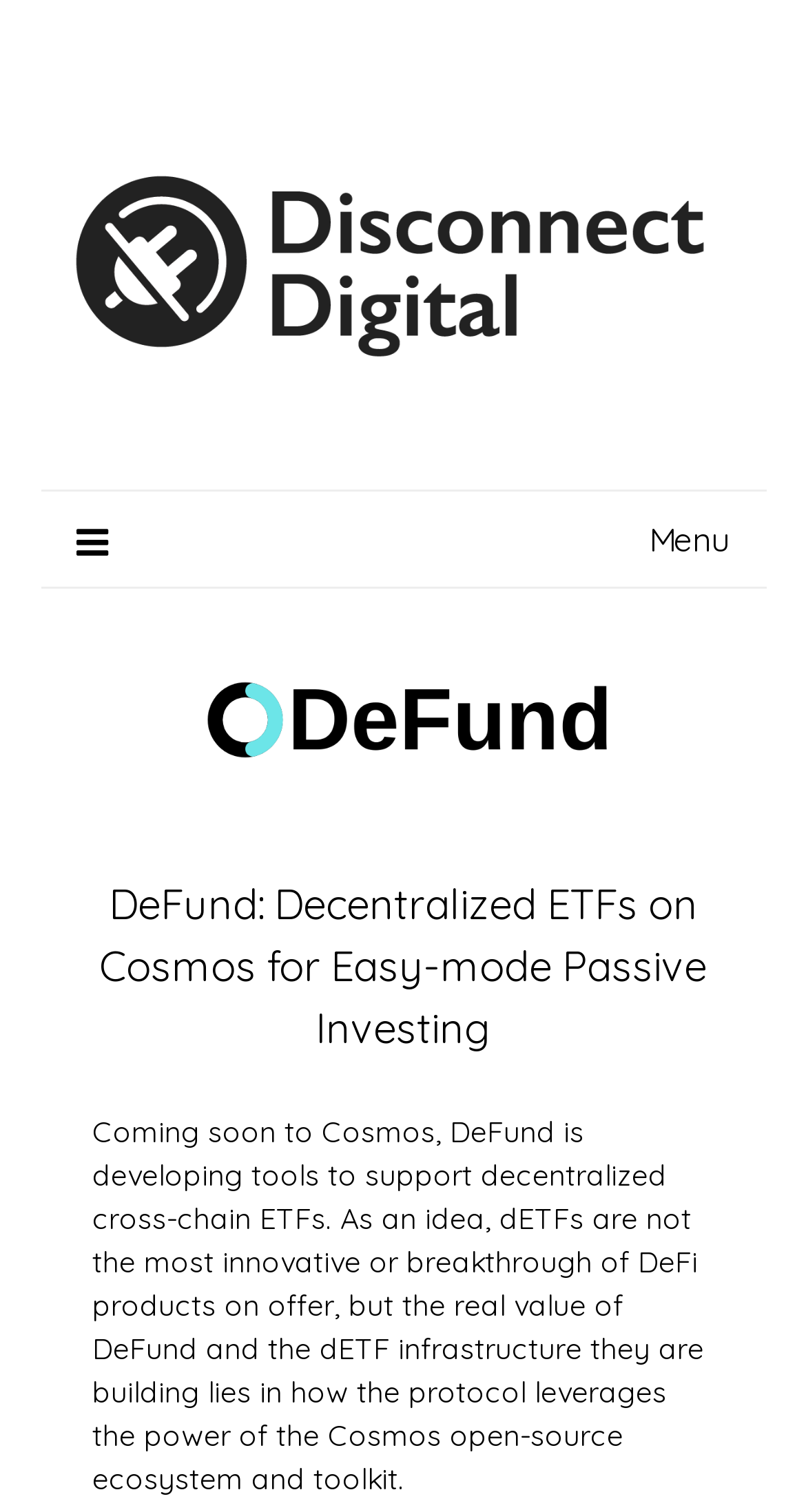What is the current status of DeFund?
We need a detailed and exhaustive answer to the question. Please elaborate.

The webpage mentions 'Coming soon to Cosmos, DeFund is developing tools to support decentralized cross-chain ETFs', which indicates that DeFund is not yet available but will be launched soon.